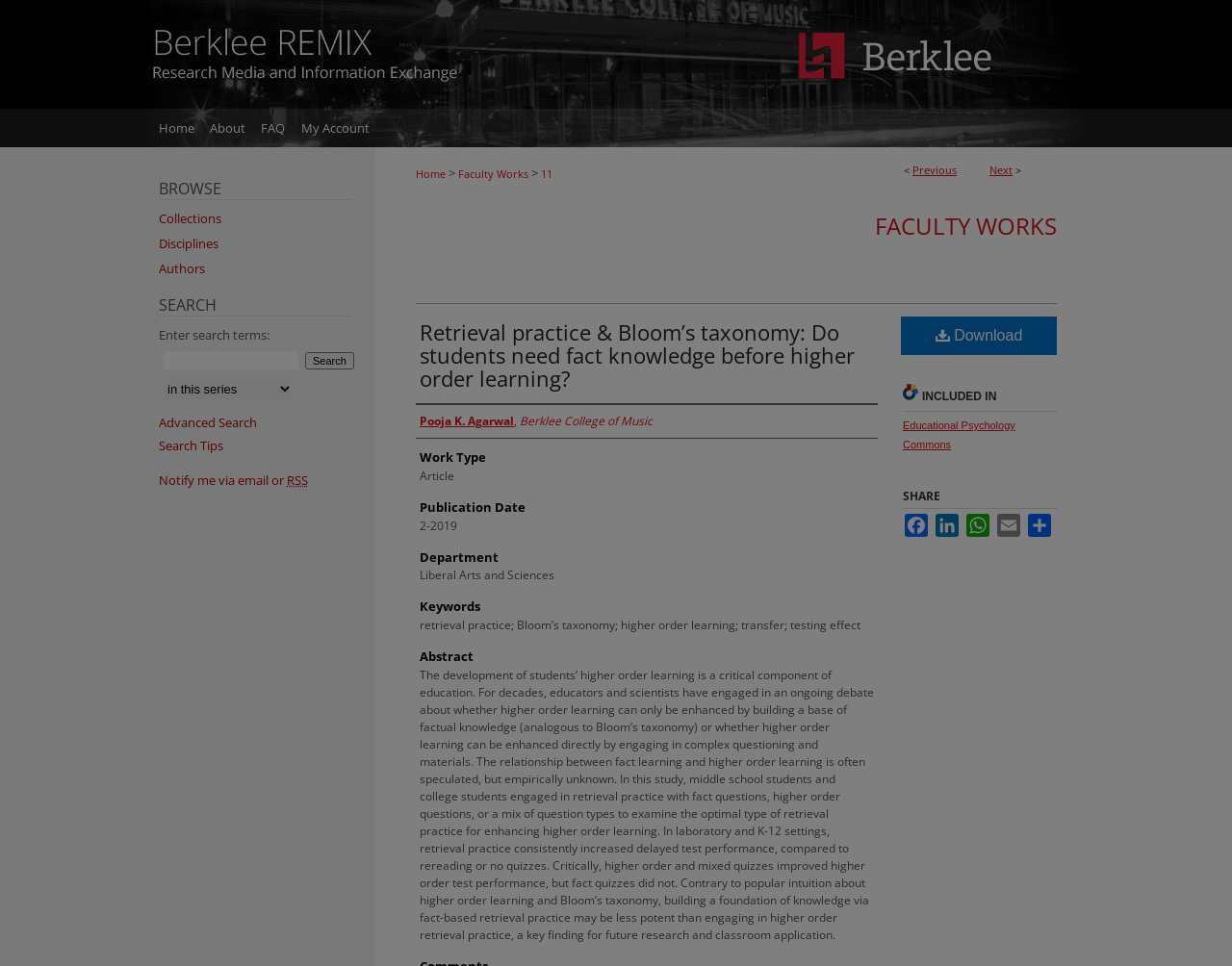What is the main topic of the article?
Give a detailed response to the question by analyzing the screenshot.

The main topic of the article is inferred from the title of the article, which is 'Retrieval practice & Bloom’s taxonomy: Do students need fact knowledge before higher order learning?'. The title suggests that the article explores the relationship between retrieval practice and Bloom's taxonomy in the context of student learning.